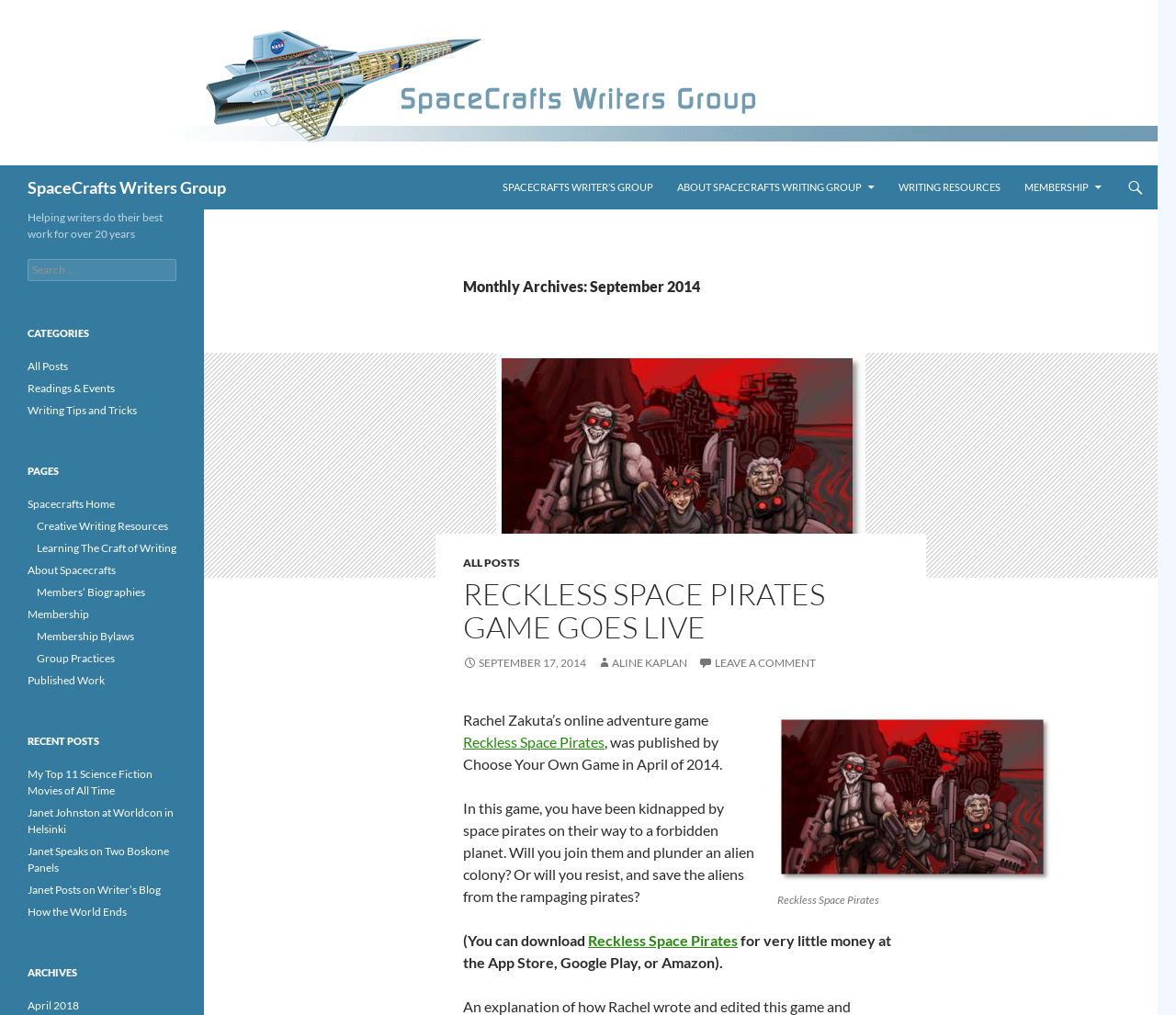Please identify the bounding box coordinates of the clickable area that will allow you to execute the instruction: "View all posts".

[0.394, 0.548, 0.442, 0.561]